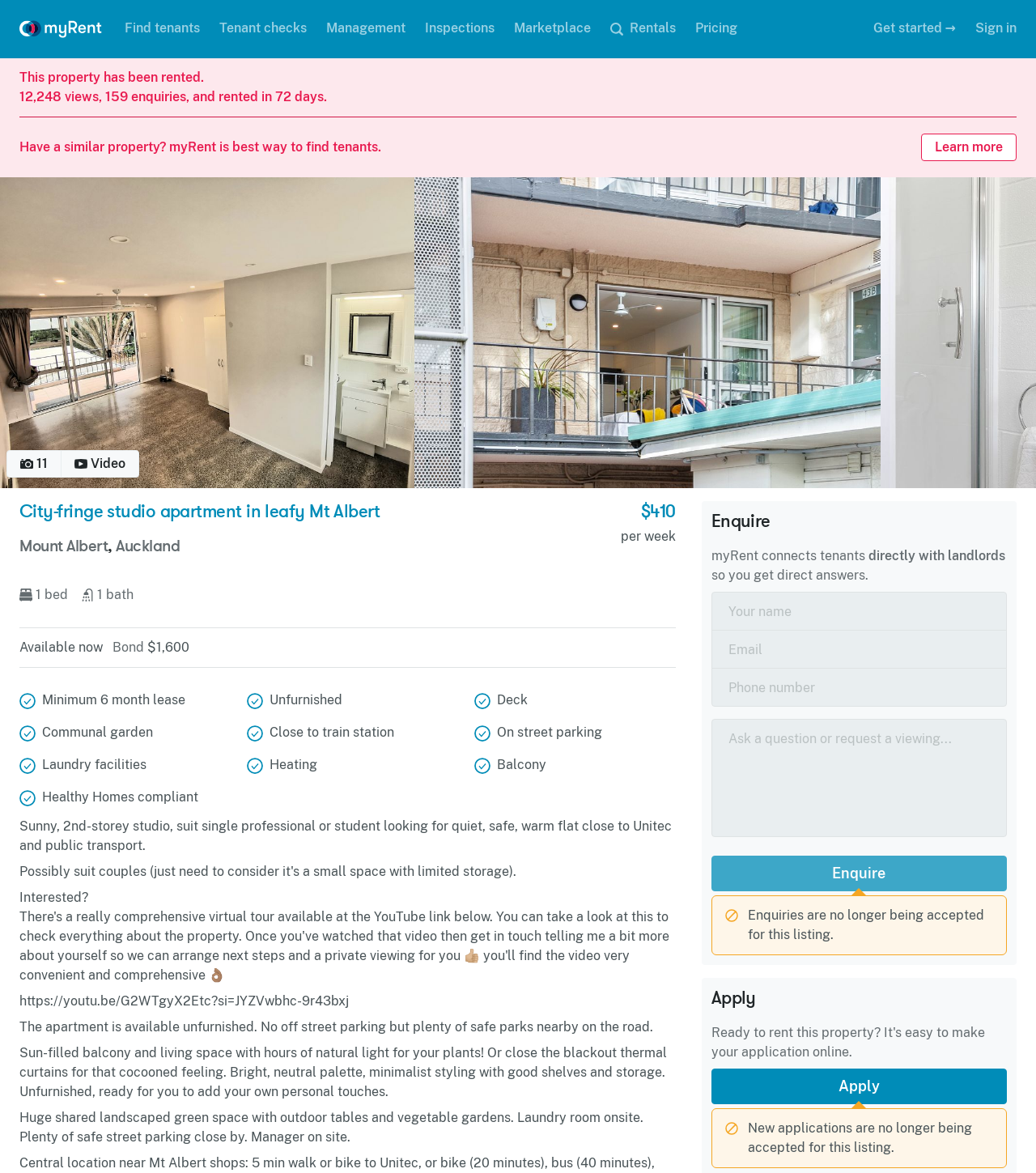What is the weekly rent of this apartment?
Provide a well-explained and detailed answer to the question.

The weekly rent of this apartment is mentioned in the heading as '$410' per week.